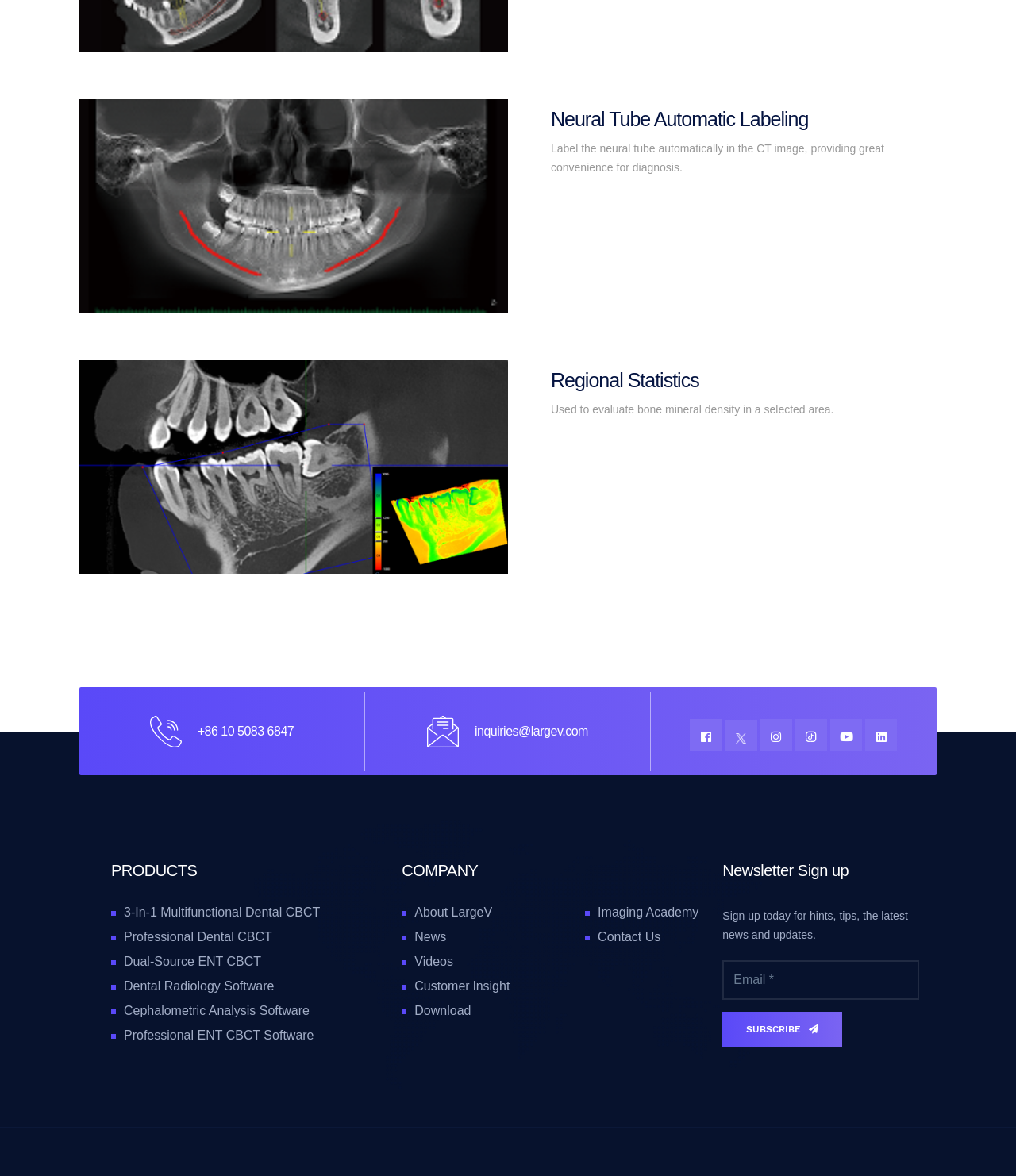Answer the following in one word or a short phrase: 
What is the function of Regional Statistics?

Evaluate bone mineral density